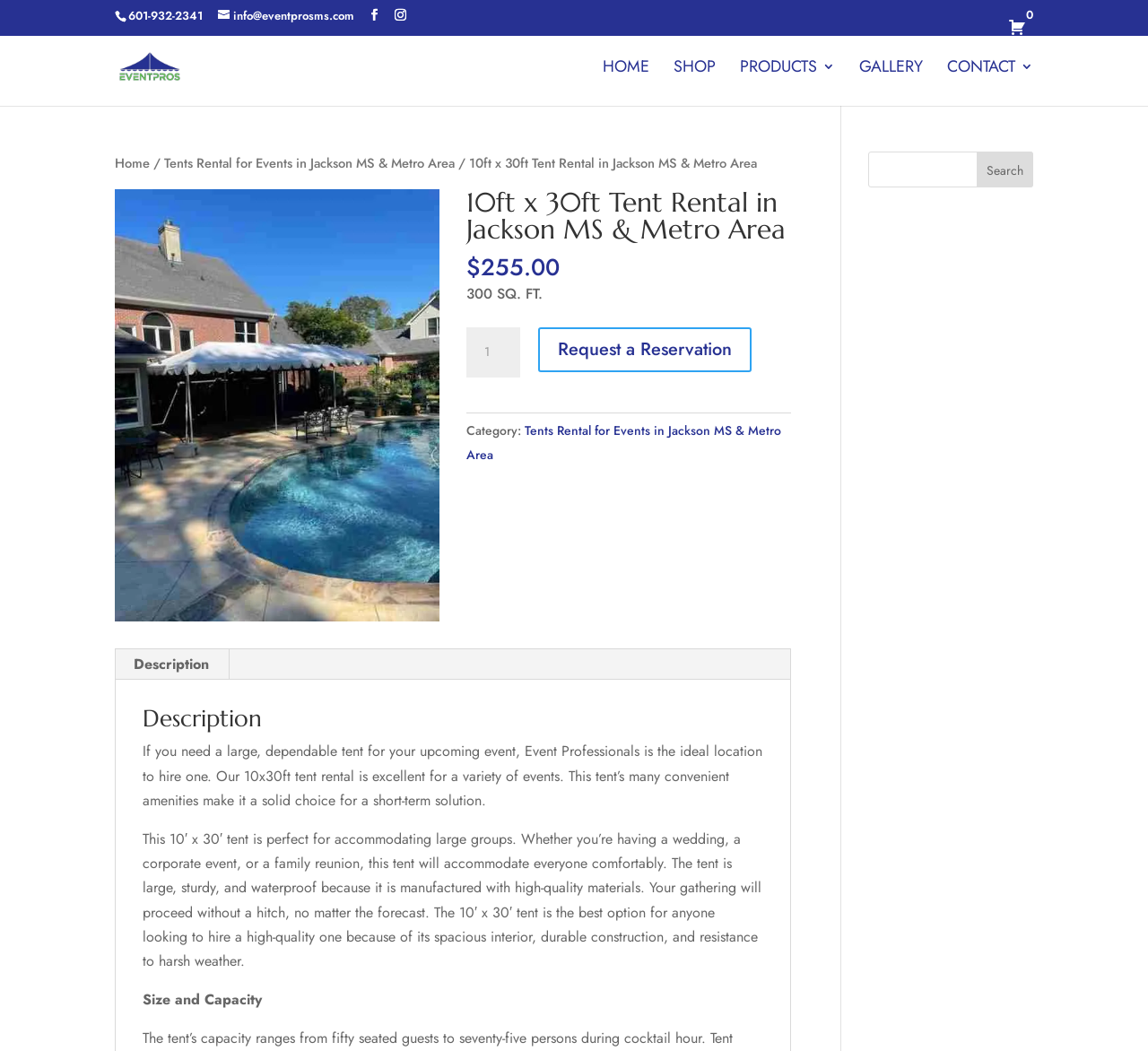Locate the bounding box coordinates of the region to be clicked to comply with the following instruction: "Search for something". The coordinates must be four float numbers between 0 and 1, in the form [left, top, right, bottom].

[0.756, 0.144, 0.9, 0.178]